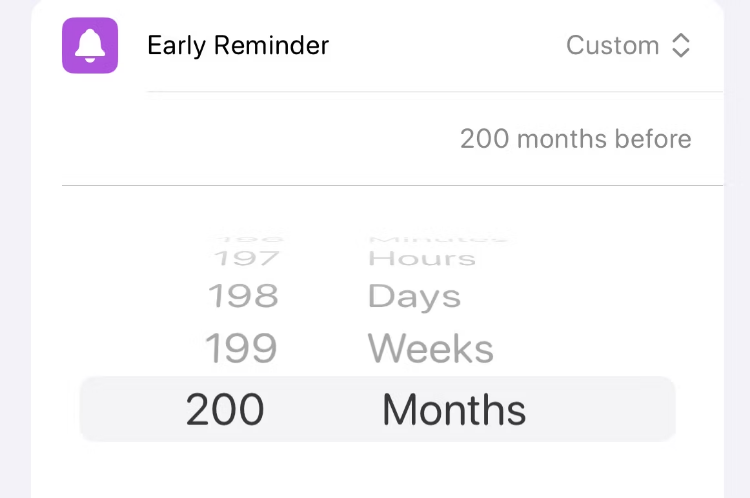What is the customizable option marked as?
Analyze the screenshot and provide a detailed answer to the question.

The interface includes a customizable option below the prominent purple bell icon, which is marked as 'Custom', allowing users to set reminders according to their preferences.